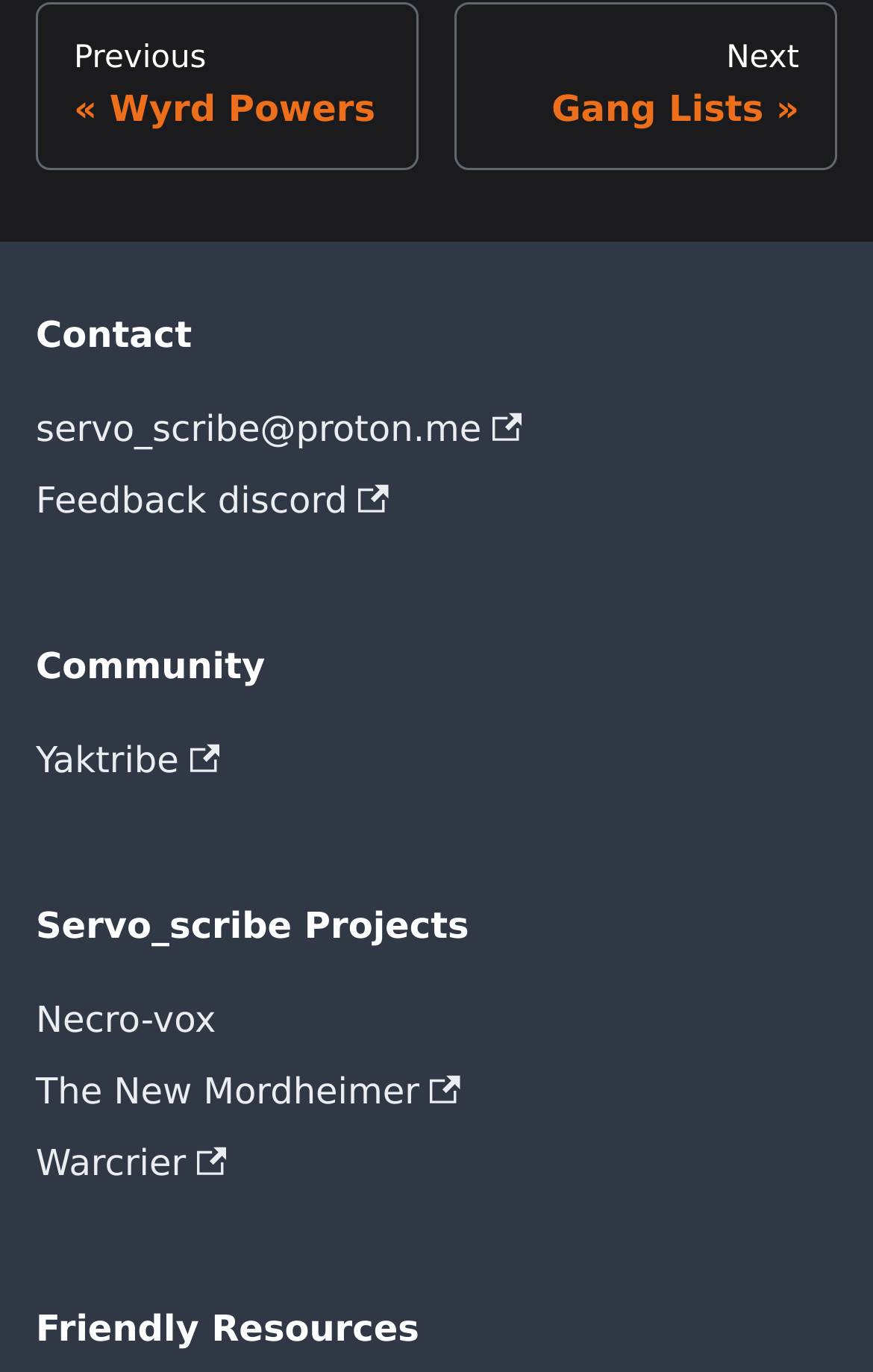What is the category of 'Necro-vox'?
Please provide a single word or phrase based on the screenshot.

Servo_scribe Projects